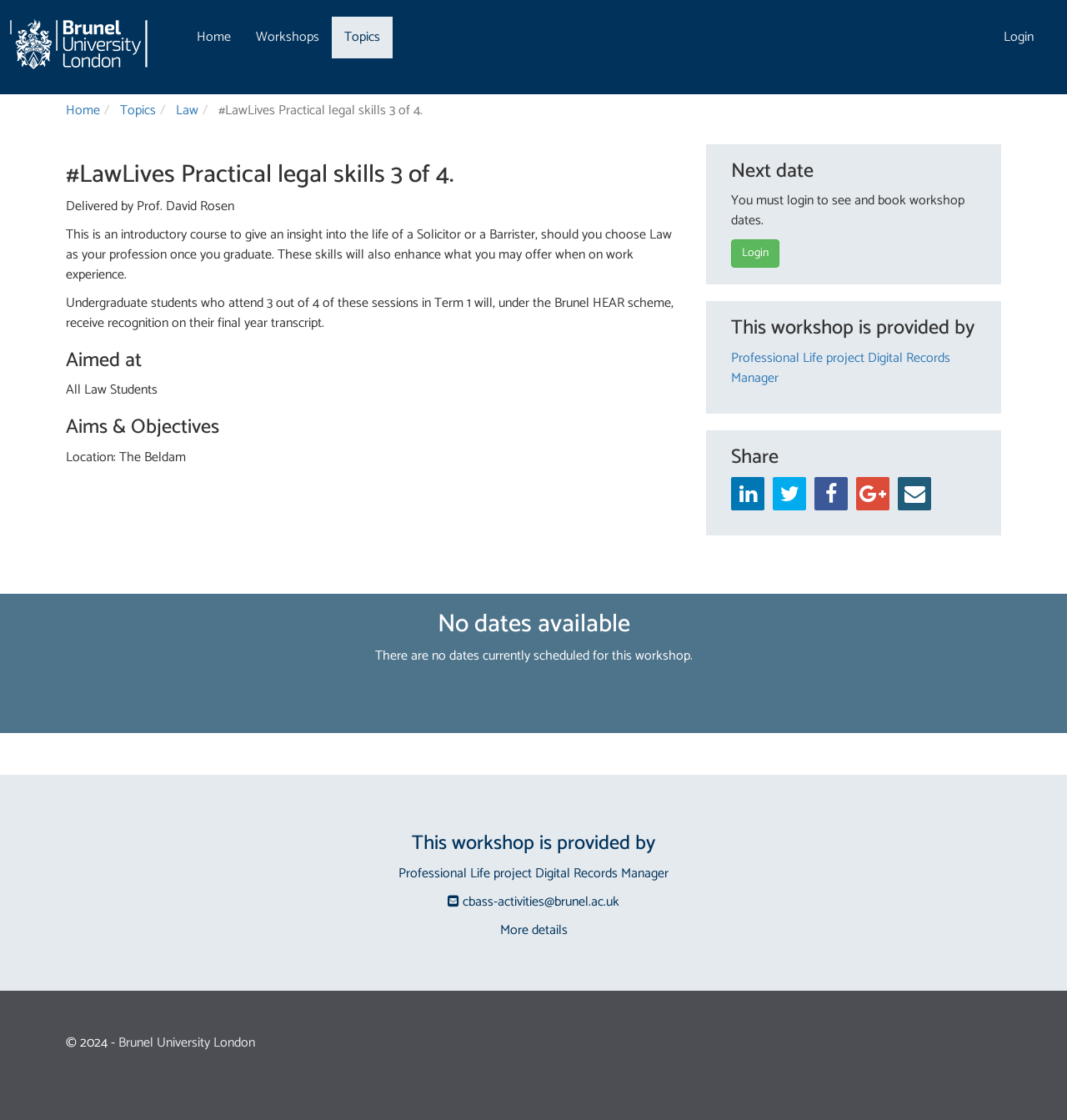Please find and report the bounding box coordinates of the element to click in order to perform the following action: "Click on the 'Login' link". The coordinates should be expressed as four float numbers between 0 and 1, in the format [left, top, right, bottom].

[0.929, 0.015, 0.98, 0.052]